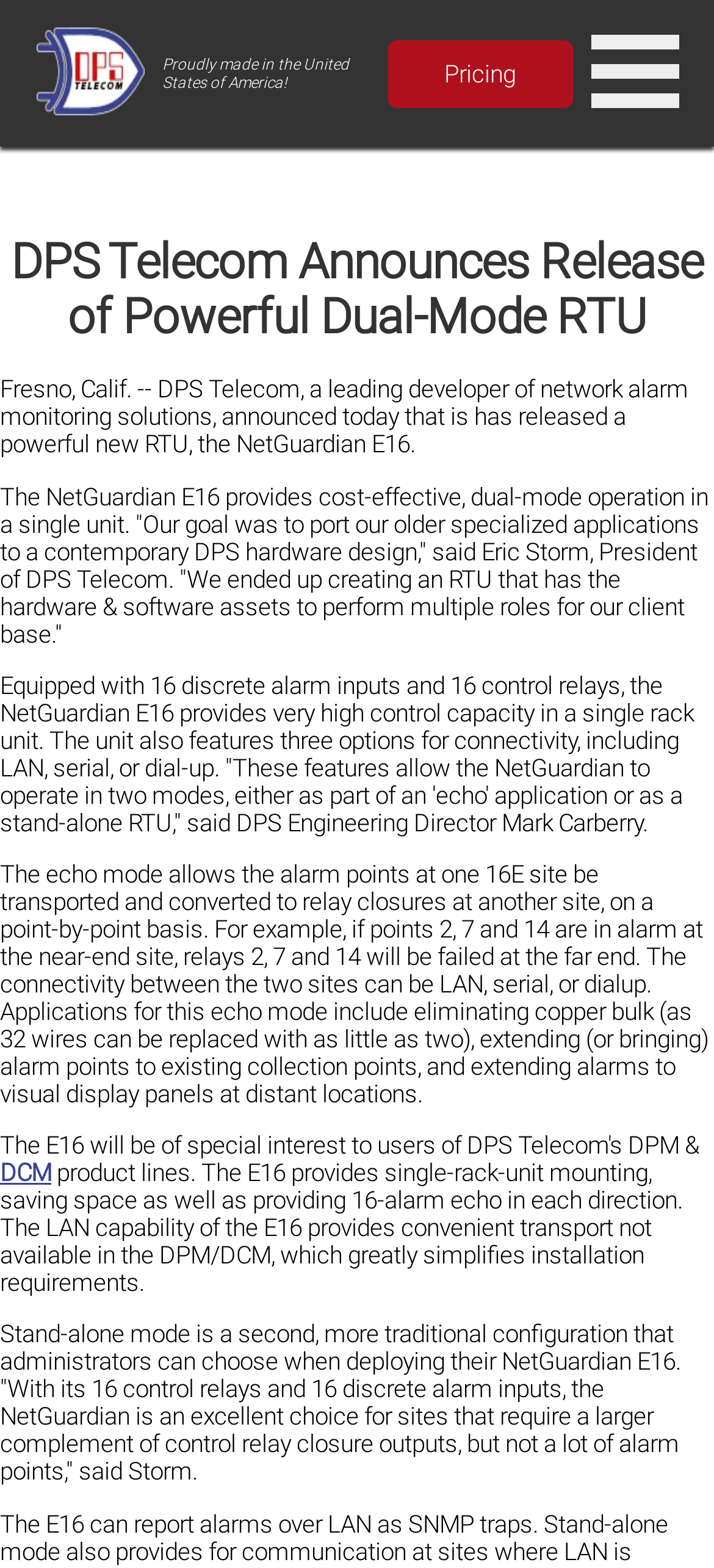Deliver a detailed narrative of the webpage's visual and textual elements.

The webpage appears to be a news article or press release from DPS Telecom, a company that develops network alarm monitoring solutions. At the top left corner, there is a logo of DPS Telecom Fresno, accompanied by an image. Below the logo, there is a statement "Proudly made in the United States of America!".

On the top right corner, there is a link to "Pricing" with an adjacent image. The main content of the webpage is divided into sections, with a heading "DPS Telecom Announces Release of Powerful Dual-Mode RTU" at the top. 

Below the heading, there are four paragraphs of text that describe the release of a new RTU, the NetGuardian E16. The text explains the features and capabilities of the NetGuardian E16, including its cost-effective, dual-mode operation, high control capacity, and connectivity options. The paragraphs also include quotes from Eric Storm, President of DPS Telecom, and Mark Carberry, DPS Engineering Director.

At the bottom of the page, there is a link to "DCM" and two more paragraphs of text that provide additional information about the NetGuardian E16, including its product lines, mounting options, and deployment configurations.